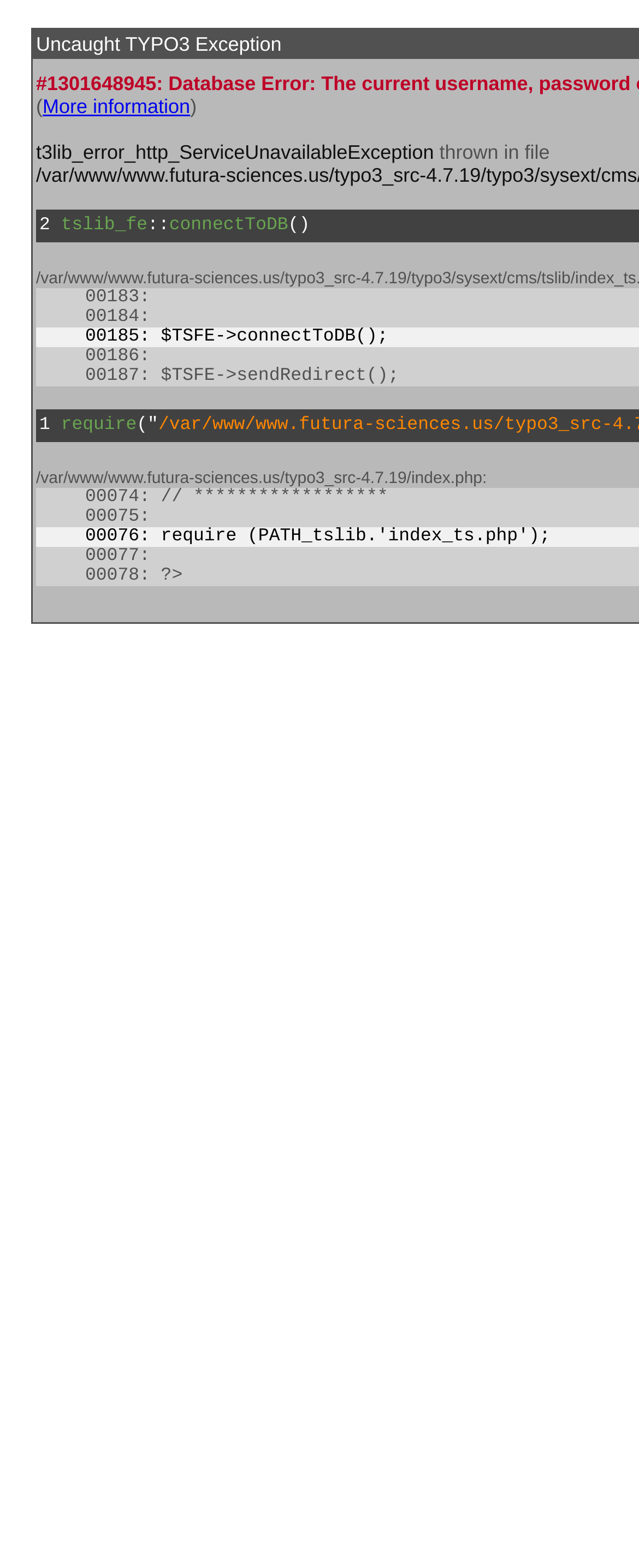Respond with a single word or phrase:
What is the error type shown on the webpage?

ServiceUnavailableException